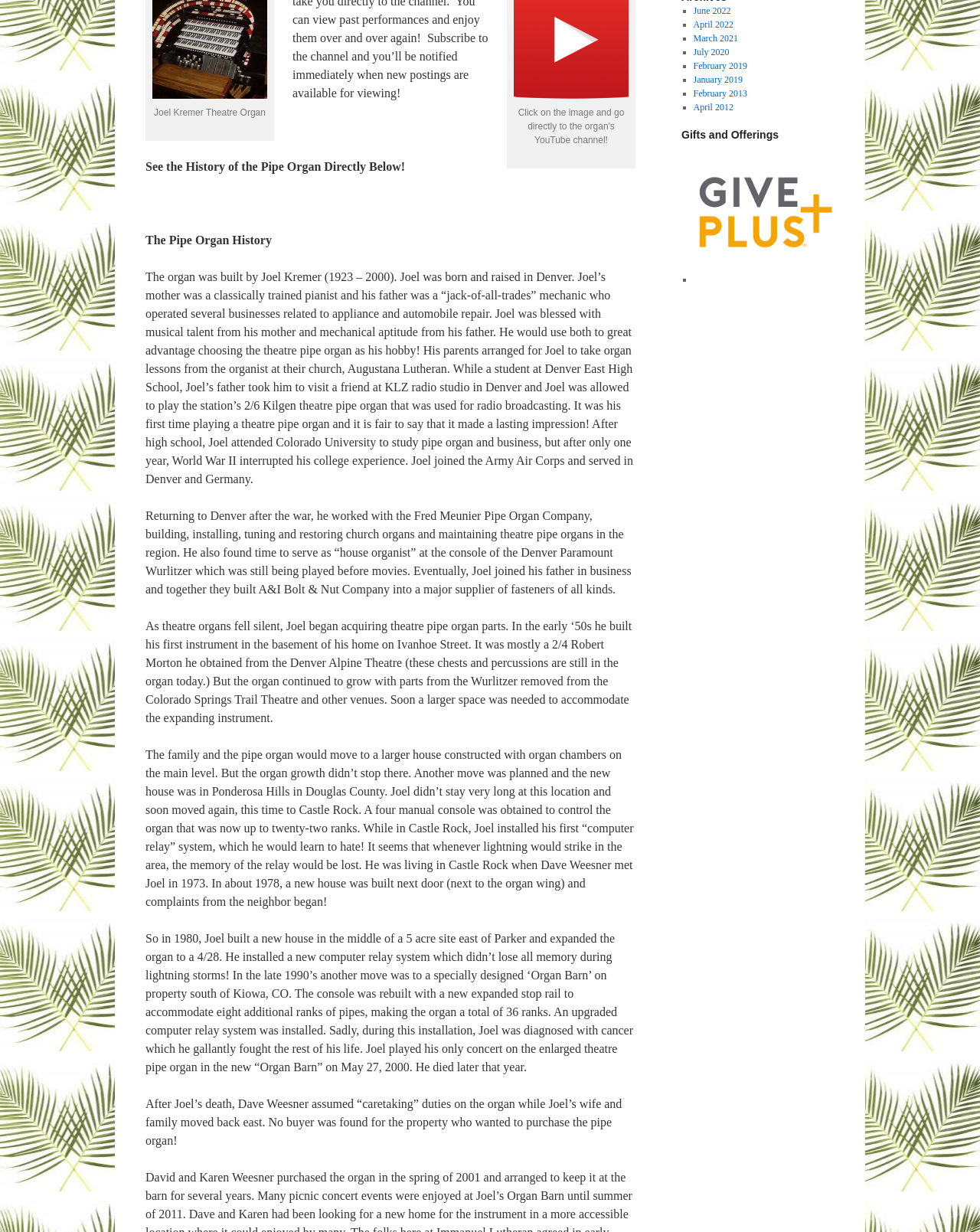Provide the bounding box coordinates for the specified HTML element described in this description: "parent_node: Joel Kremer Theatre Organ". The coordinates should be four float numbers ranging from 0 to 1, in the format [left, top, right, bottom].

[0.152, 0.072, 0.277, 0.082]